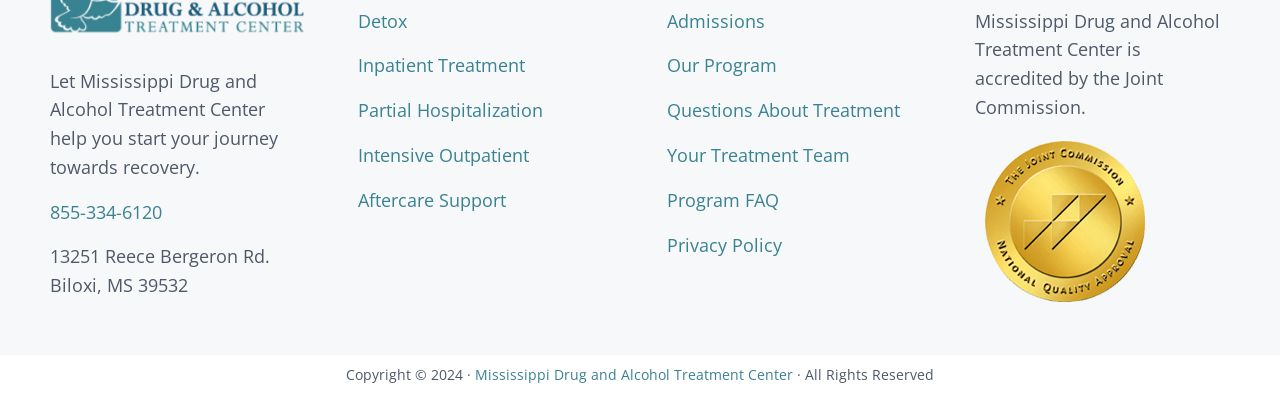Pinpoint the bounding box coordinates of the element that must be clicked to accomplish the following instruction: "Call the treatment center". The coordinates should be in the format of four float numbers between 0 and 1, i.e., [left, top, right, bottom].

[0.039, 0.505, 0.127, 0.566]